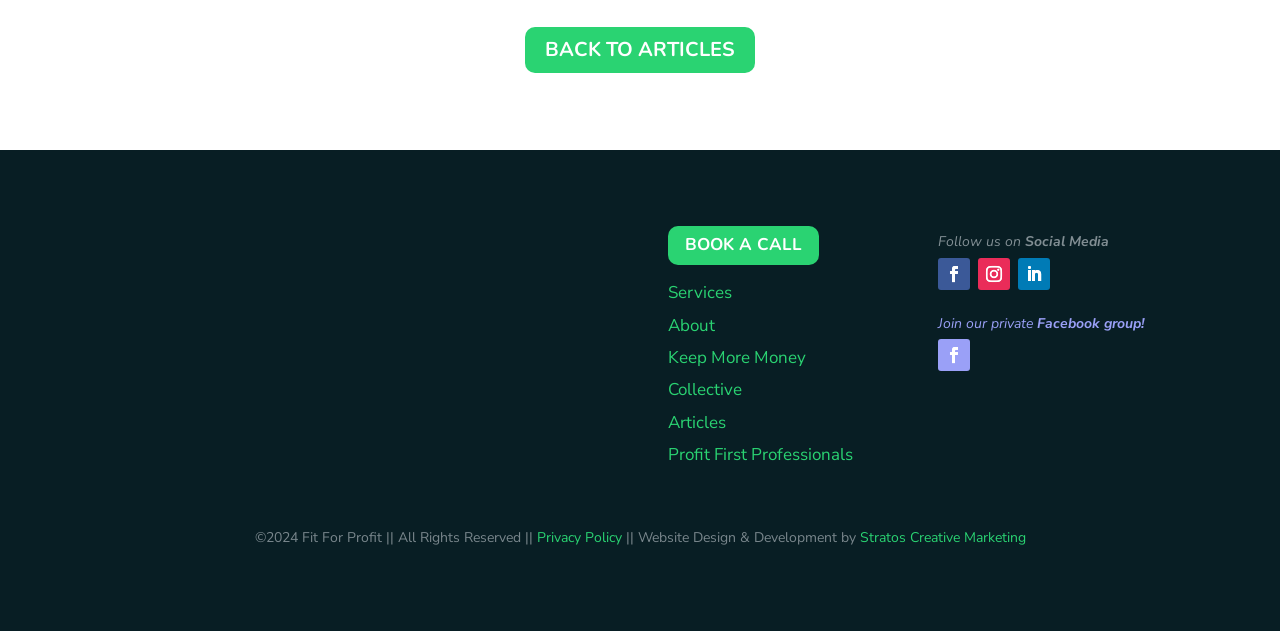Pinpoint the bounding box coordinates of the area that must be clicked to complete this instruction: "Book a call".

[0.522, 0.359, 0.64, 0.421]